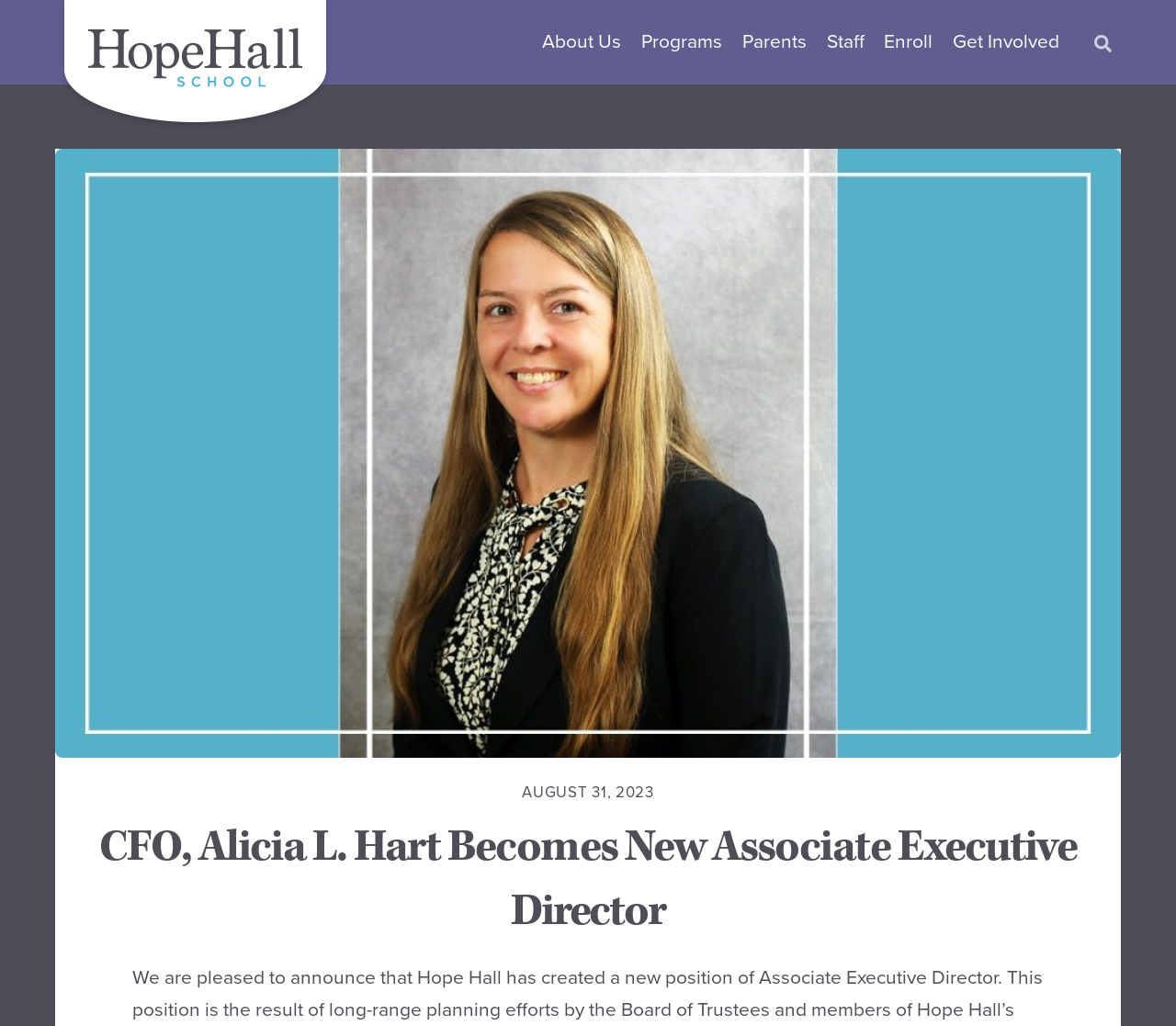Is there a search function on the page?
Answer the question based on the image using a single word or a brief phrase.

Yes